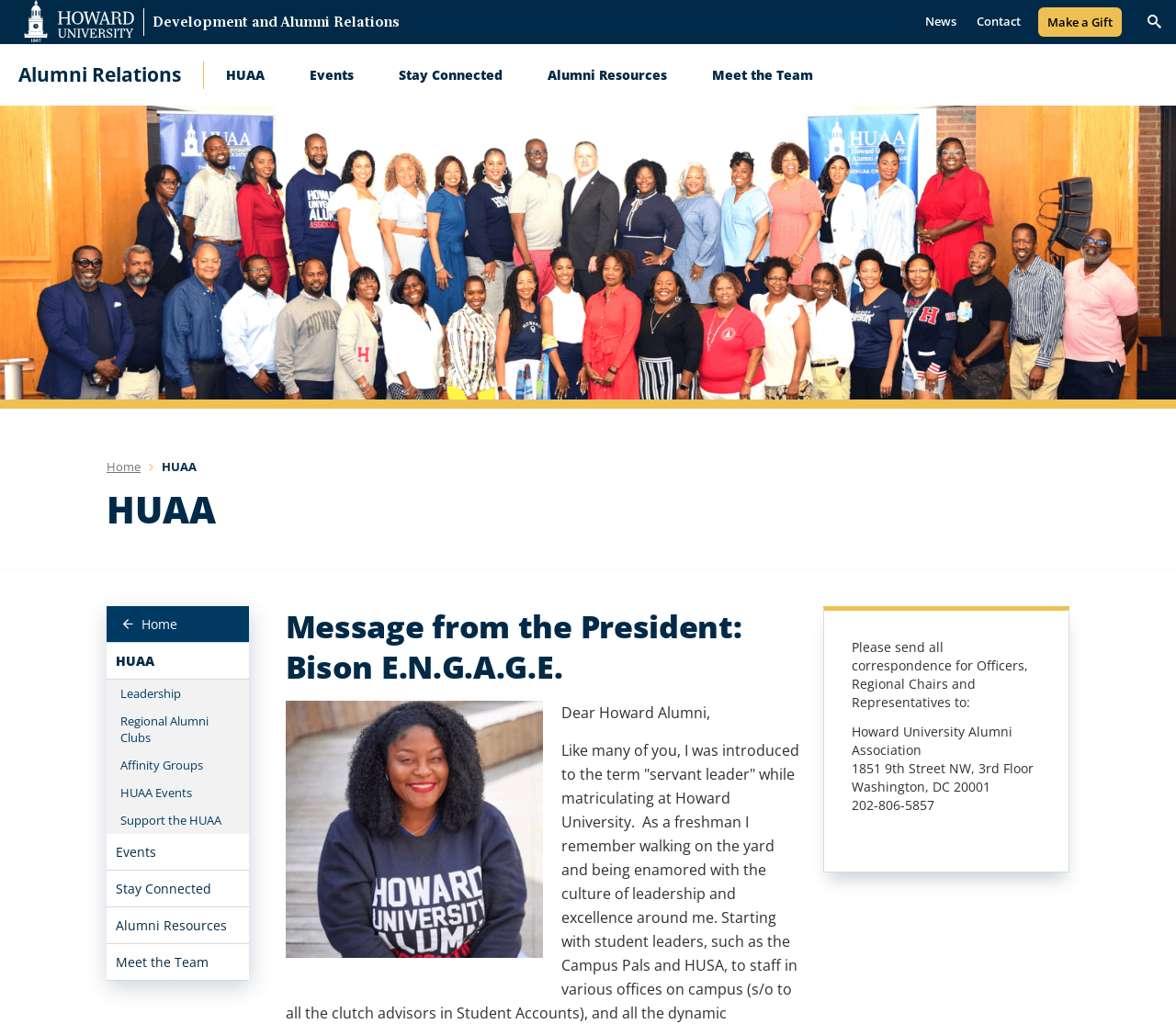Pinpoint the bounding box coordinates for the area that should be clicked to perform the following instruction: "Click on the 'Make a Gift' link".

[0.883, 0.007, 0.954, 0.036]